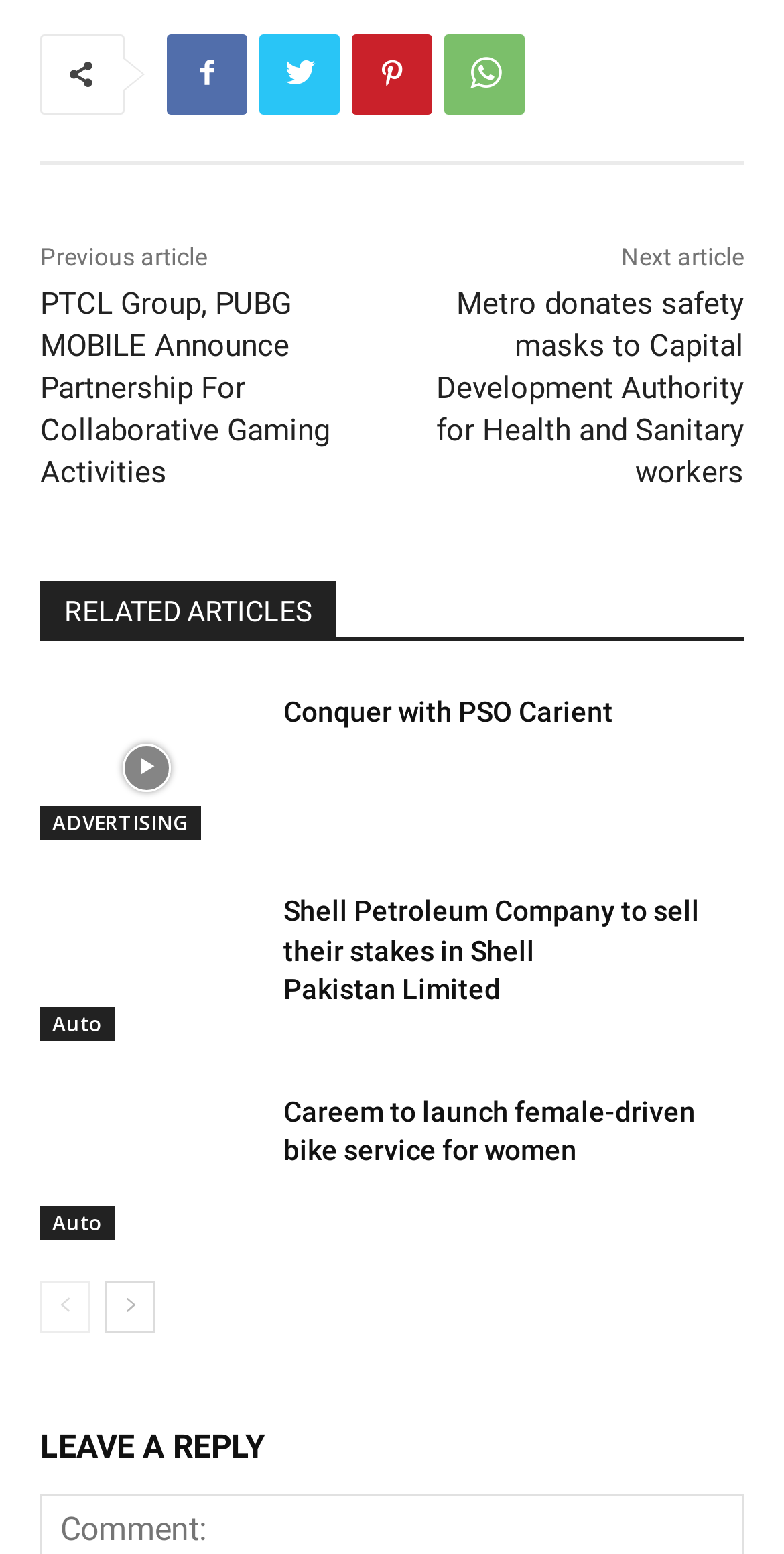Locate the bounding box for the described UI element: "Auto". Ensure the coordinates are four float numbers between 0 and 1, formatted as [left, top, right, bottom].

[0.051, 0.648, 0.146, 0.67]